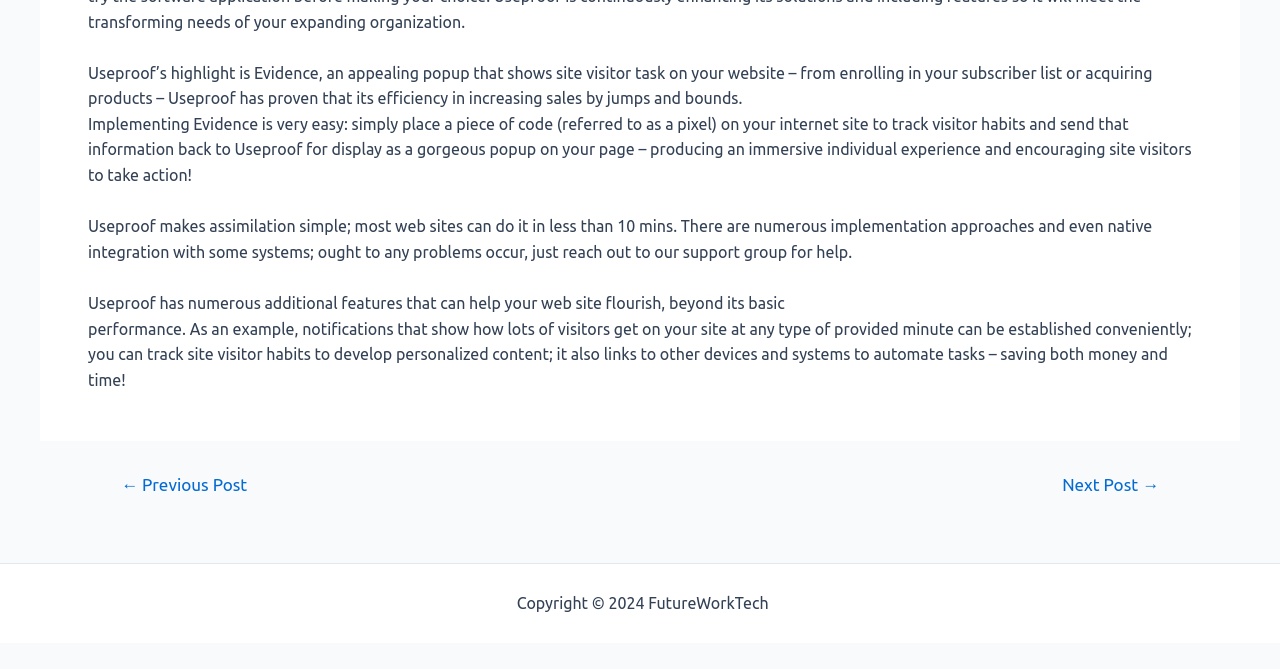Given the webpage screenshot, identify the bounding box of the UI element that matches this description: "As the Speare Shakes...".

None